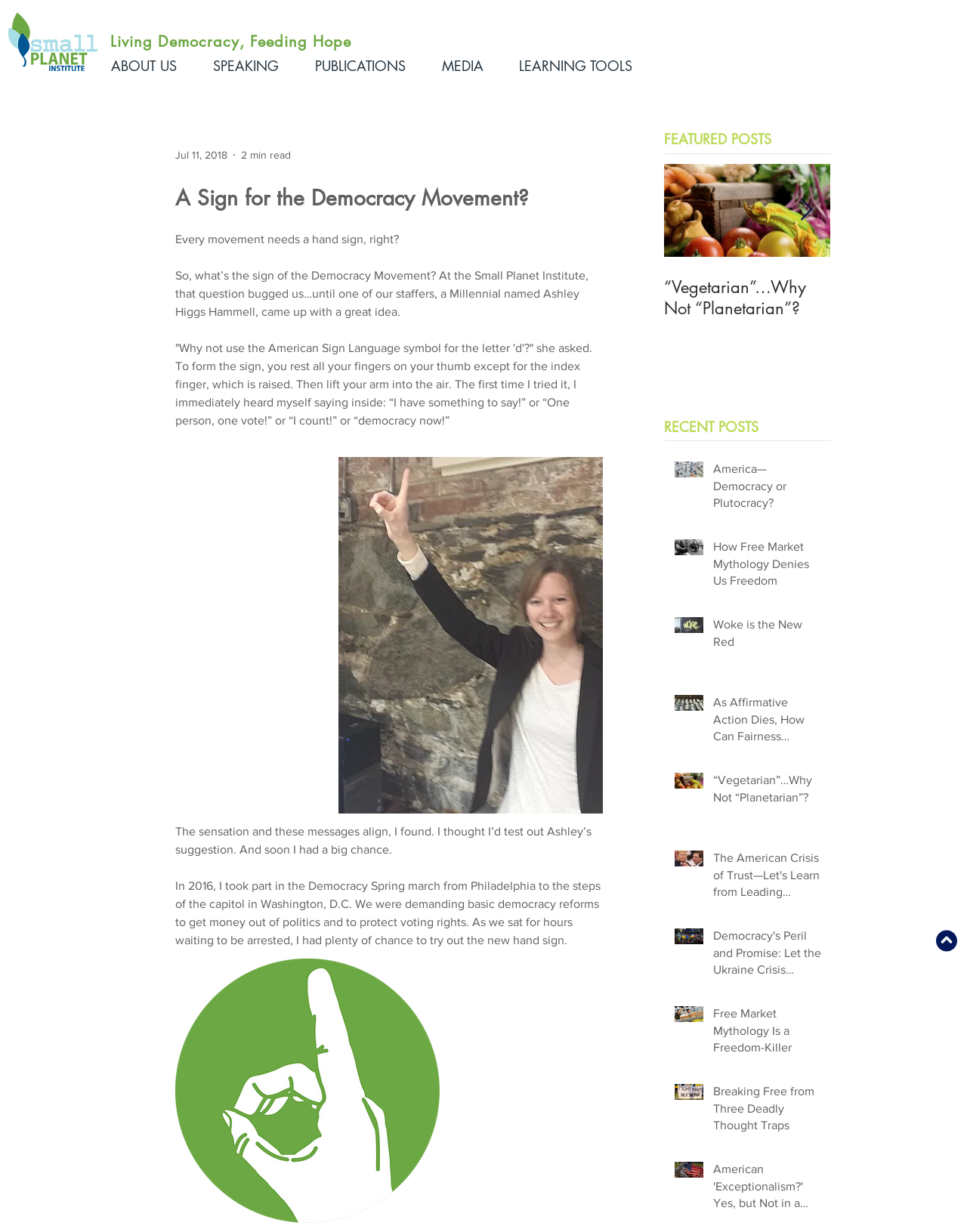Respond with a single word or phrase for the following question: 
What is the hand sign for the Democracy Movement?

American Sign Language symbol for 'd'